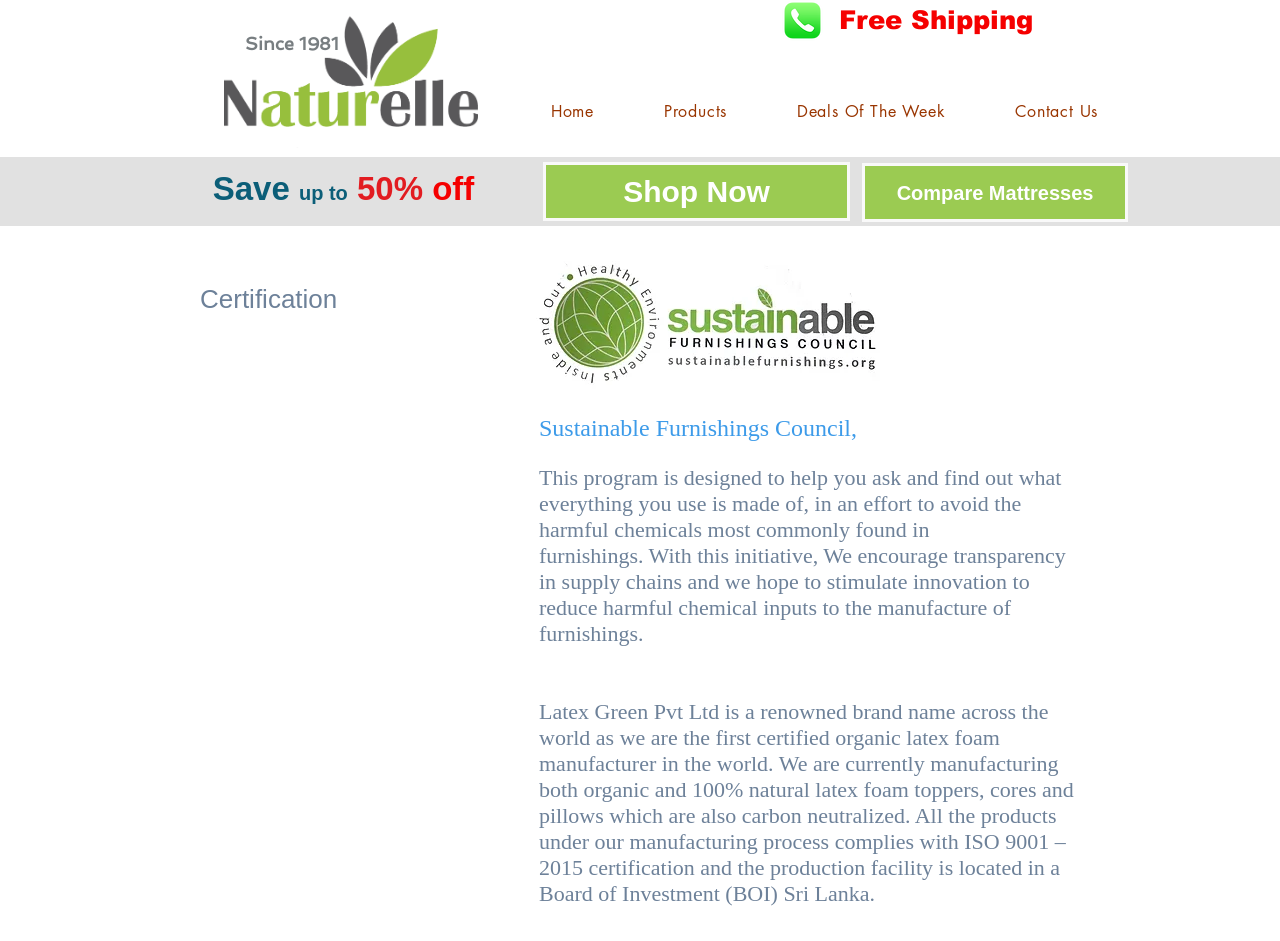What is the company's manufacturing facility located in?
Look at the image and provide a short answer using one word or a phrase.

Sri Lanka